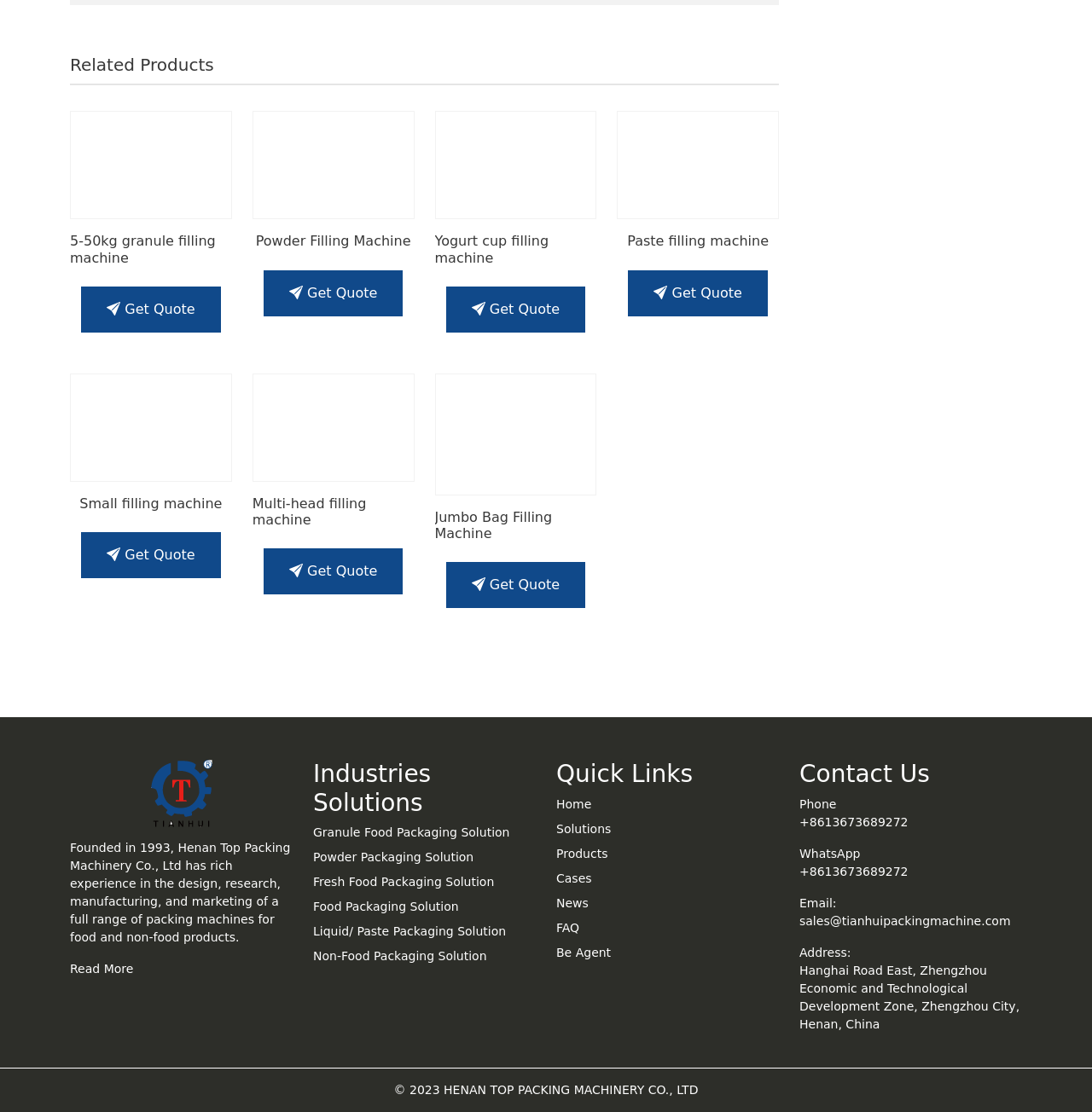Please identify the bounding box coordinates of the element's region that I should click in order to complete the following instruction: "Contact us via email". The bounding box coordinates consist of four float numbers between 0 and 1, i.e., [left, top, right, bottom].

[0.732, 0.822, 0.925, 0.834]